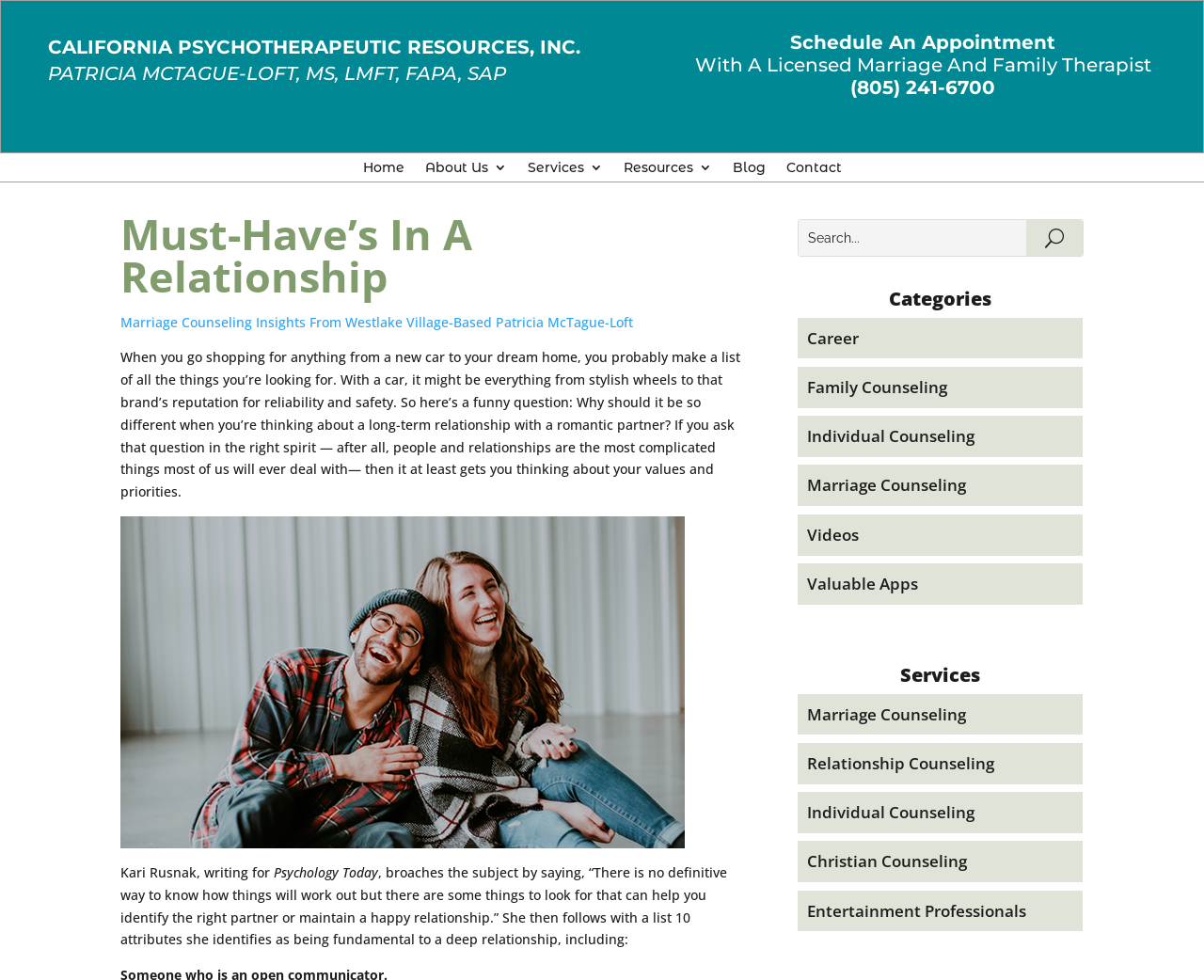Specify the bounding box coordinates of the region I need to click to perform the following instruction: "Click the 'Marriage Counseling' service link". The coordinates must be four float numbers in the range of 0 to 1, i.e., [left, top, right, bottom].

[0.67, 0.484, 0.802, 0.506]